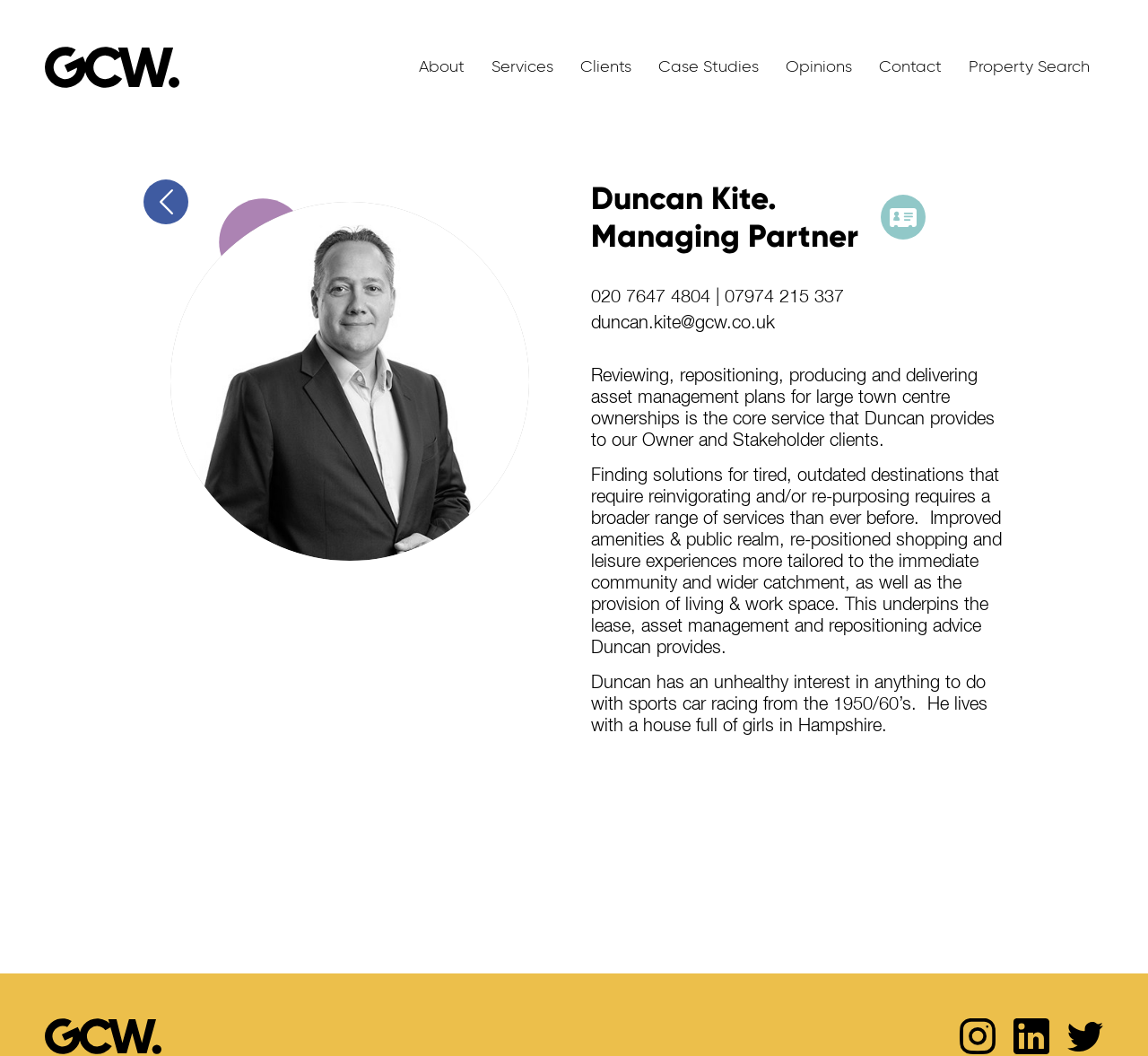Please answer the following question using a single word or phrase: What is the core service provided by Duncan to Owner and Stakeholder clients?

asset management plans